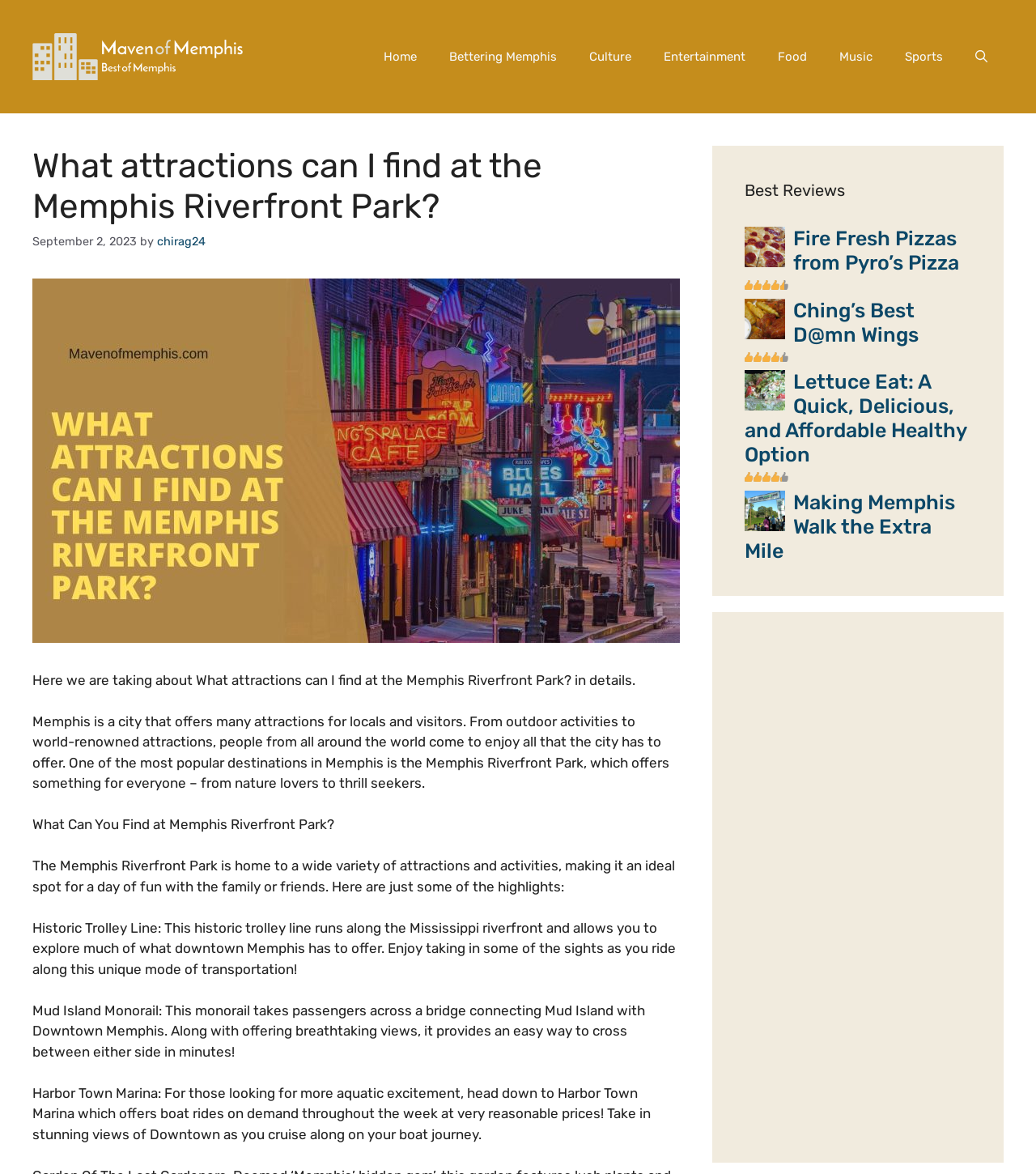Please study the image and answer the question comprehensively:
What is the name of the city being discussed?

The webpage is discussing the Memphis Riverfront Park and its attractions, so the city being discussed is Memphis.